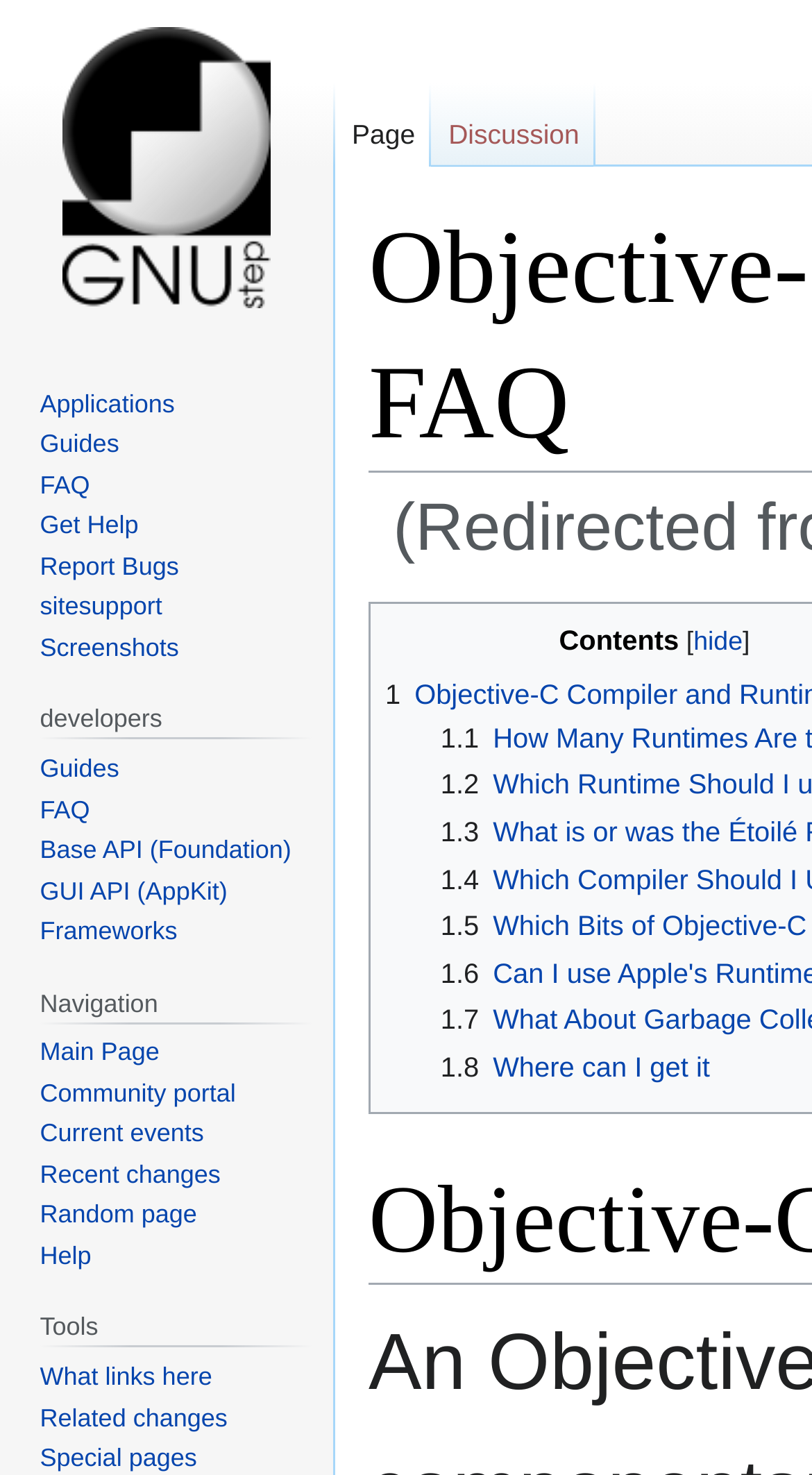Given the description: "Related changes", determine the bounding box coordinates of the UI element. The coordinates should be formatted as four float numbers between 0 and 1, [left, top, right, bottom].

[0.049, 0.951, 0.28, 0.971]